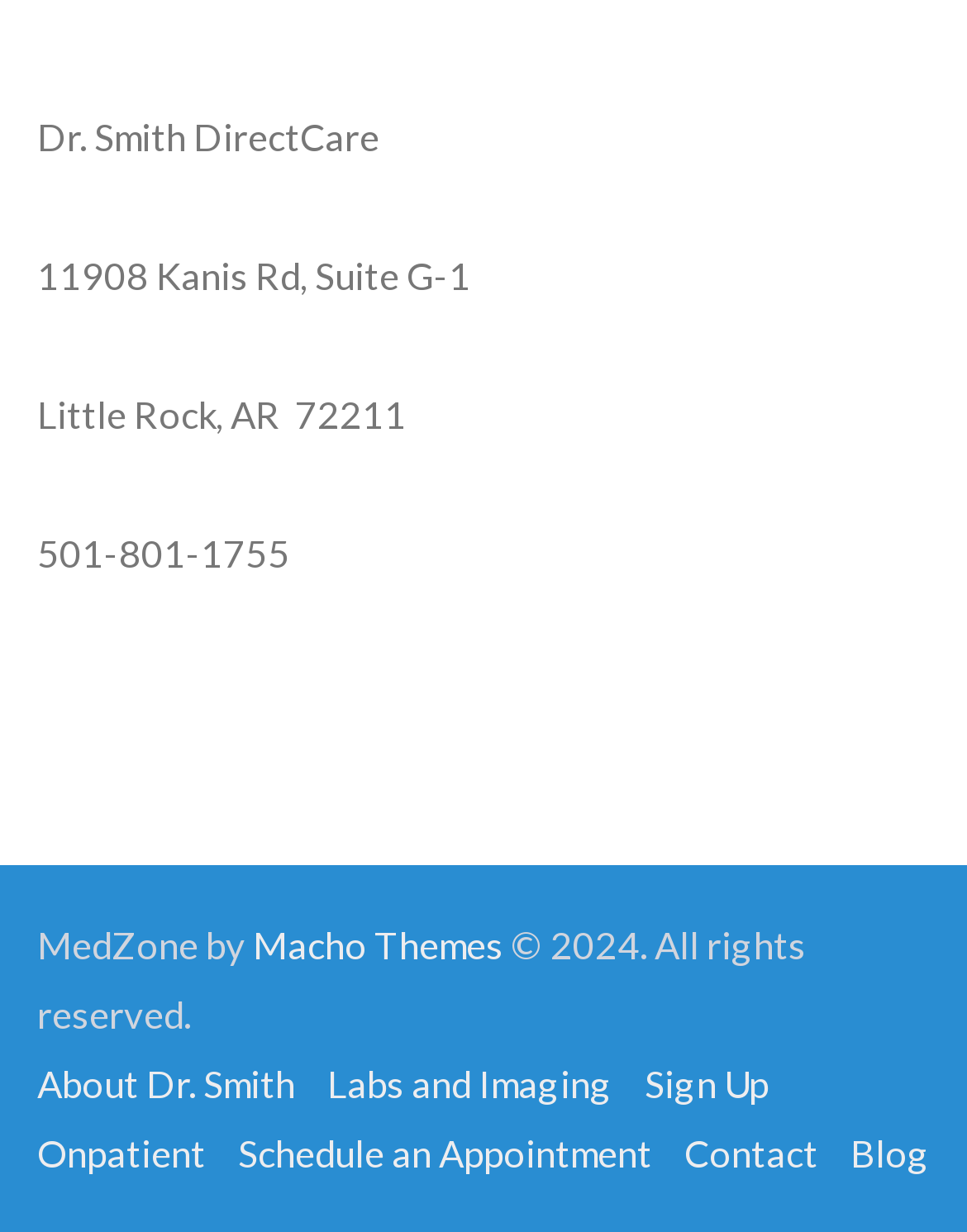Given the description of a UI element: "Buyers Guide", identify the bounding box coordinates of the matching element in the webpage screenshot.

None